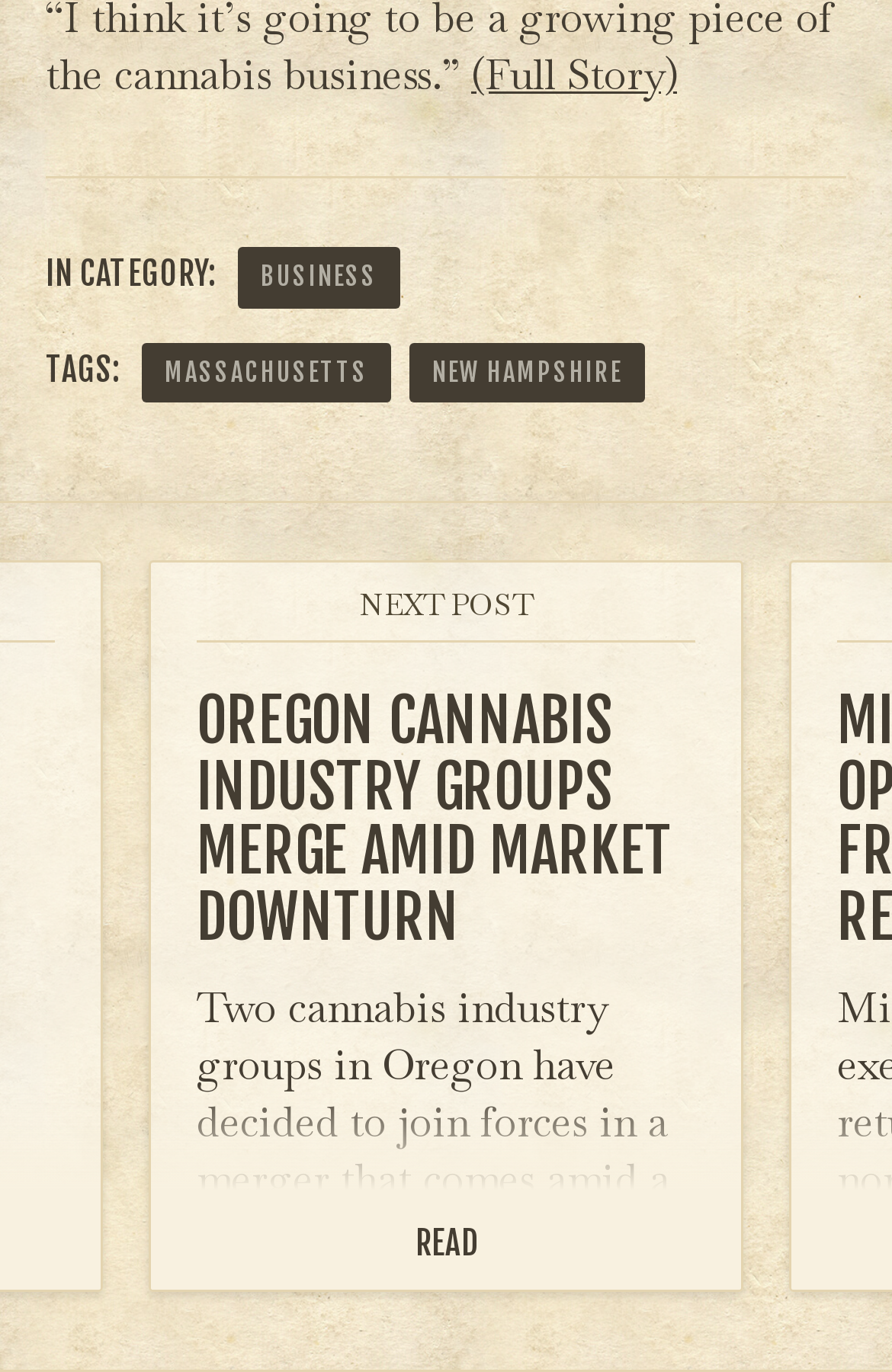How many links are present in the webpage?
Using the visual information, reply with a single word or short phrase.

5